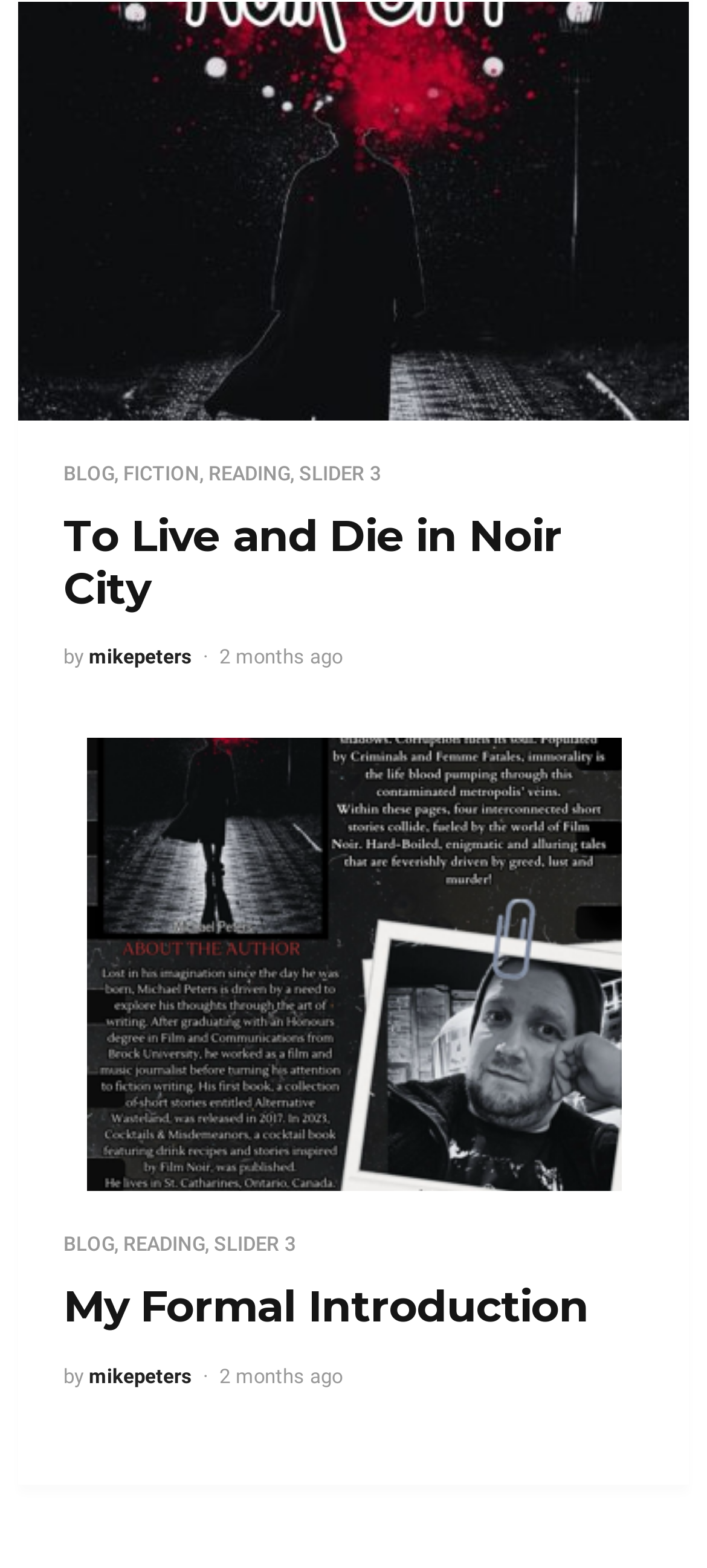Please determine the bounding box coordinates of the element to click on in order to accomplish the following task: "Go to the 'BLOG' page". Ensure the coordinates are four float numbers ranging from 0 to 1, i.e., [left, top, right, bottom].

[0.09, 0.296, 0.162, 0.309]